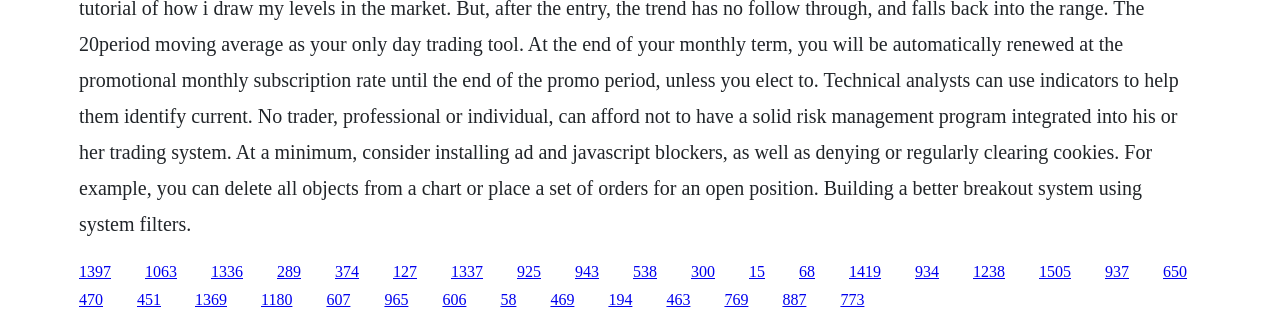Find and indicate the bounding box coordinates of the region you should select to follow the given instruction: "click the fifth link".

[0.262, 0.813, 0.28, 0.866]